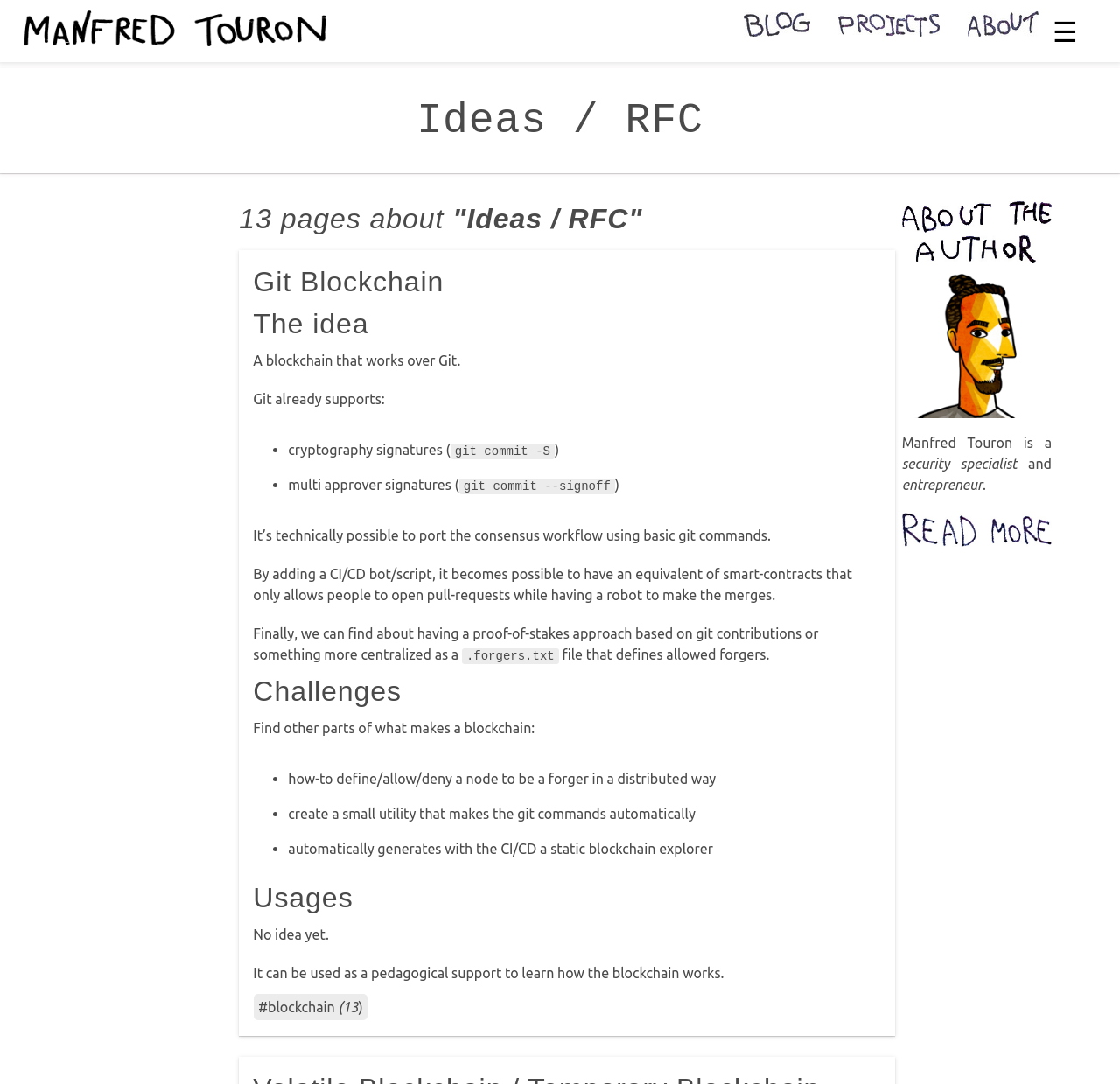Summarize the webpage with intricate details.

This webpage is about Manfred Touron, a security specialist and entrepreneur, and his ideas on creating a blockchain that works over Git. At the top left, there is a link to "The Blog of Manfred Touron" with an accompanying image. Below this, there is a heading "Ideas / RFC" with a subheading "13 pages about 'Ideas / RFC'". 

To the right of the heading, there are three empty links, followed by a button to open the sidebar with a hamburger icon. Below the heading, there are several sections, including "Git Blockchain", "The idea", "Challenges", and "Usages". 

In the "Git Blockchain" section, there is a link to "Git Blockchain" and a description of how it works, including the use of cryptography signatures and multi approver signatures. There are also several paragraphs of text explaining the concept in more detail.

The "Challenges" section lists several challenges to be addressed, including defining allowed forgers and creating a utility to automate git commands. The "Usages" section mentions that there are no current use cases, but it could be used as a pedagogical support to learn how blockchain works.

At the bottom of the page, there is a section about the author, Manfred Touron, with a link to "About the author" and a brief description of his background as a security specialist and entrepreneur. There is also a link to "Read more" about the author.